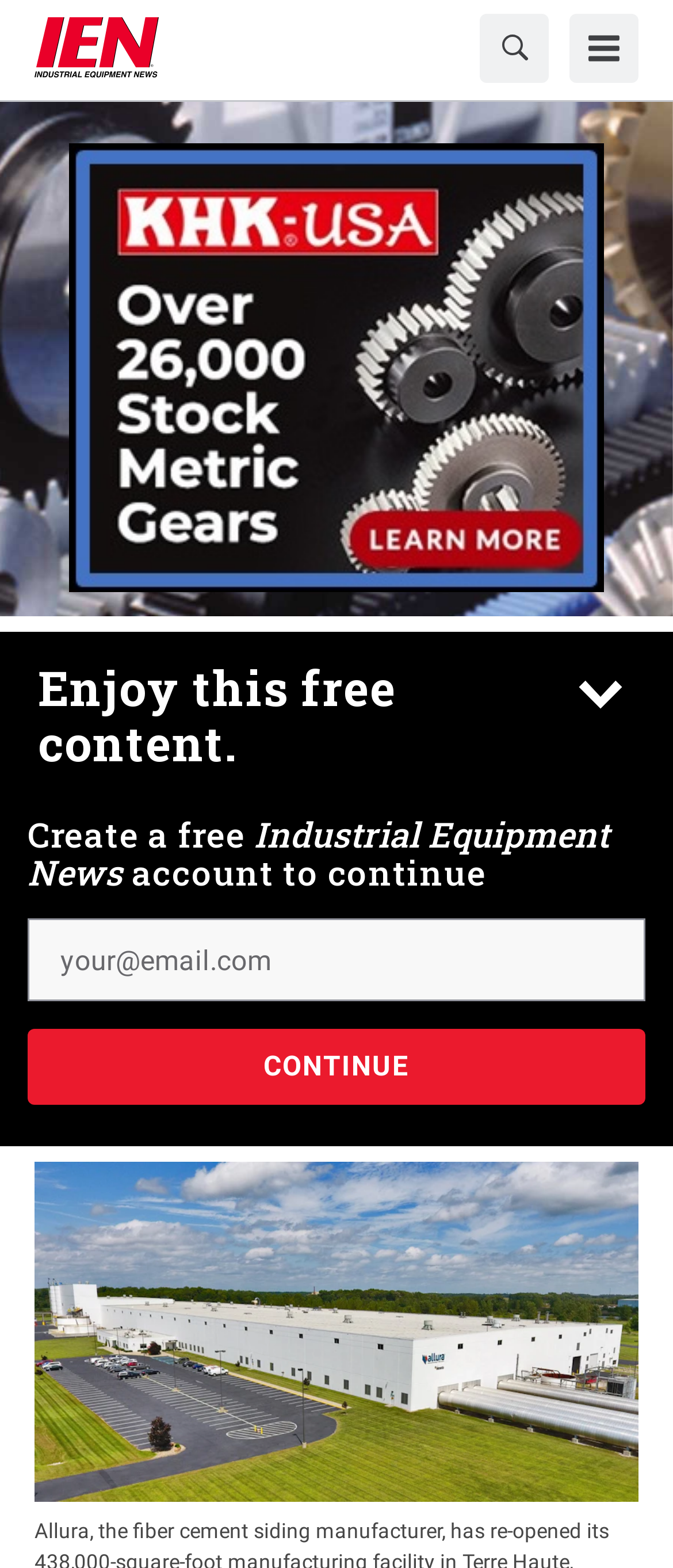Can you extract the primary headline text from the webpage?

Home Building Products Maker Reopens Plant